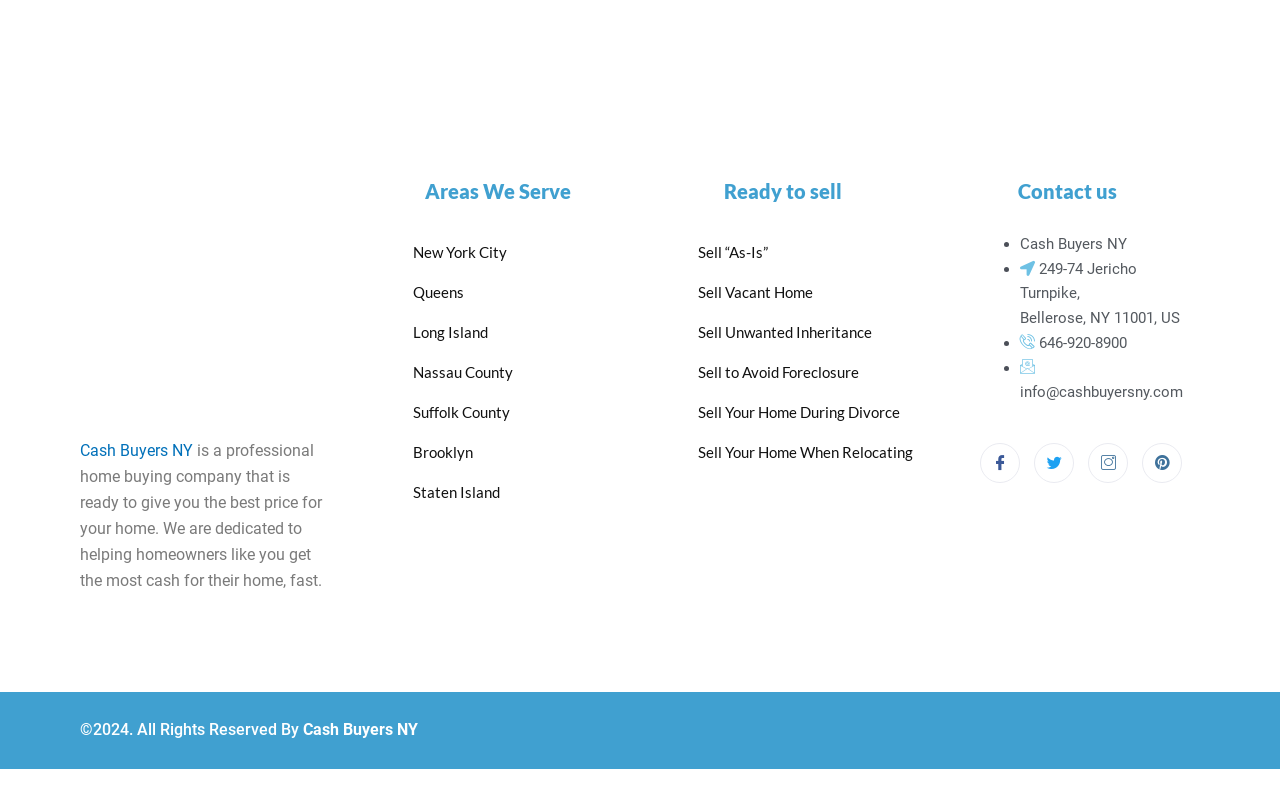What areas does the company serve?
Please provide a single word or phrase based on the screenshot.

New York City, Queens, Long Island, etc.